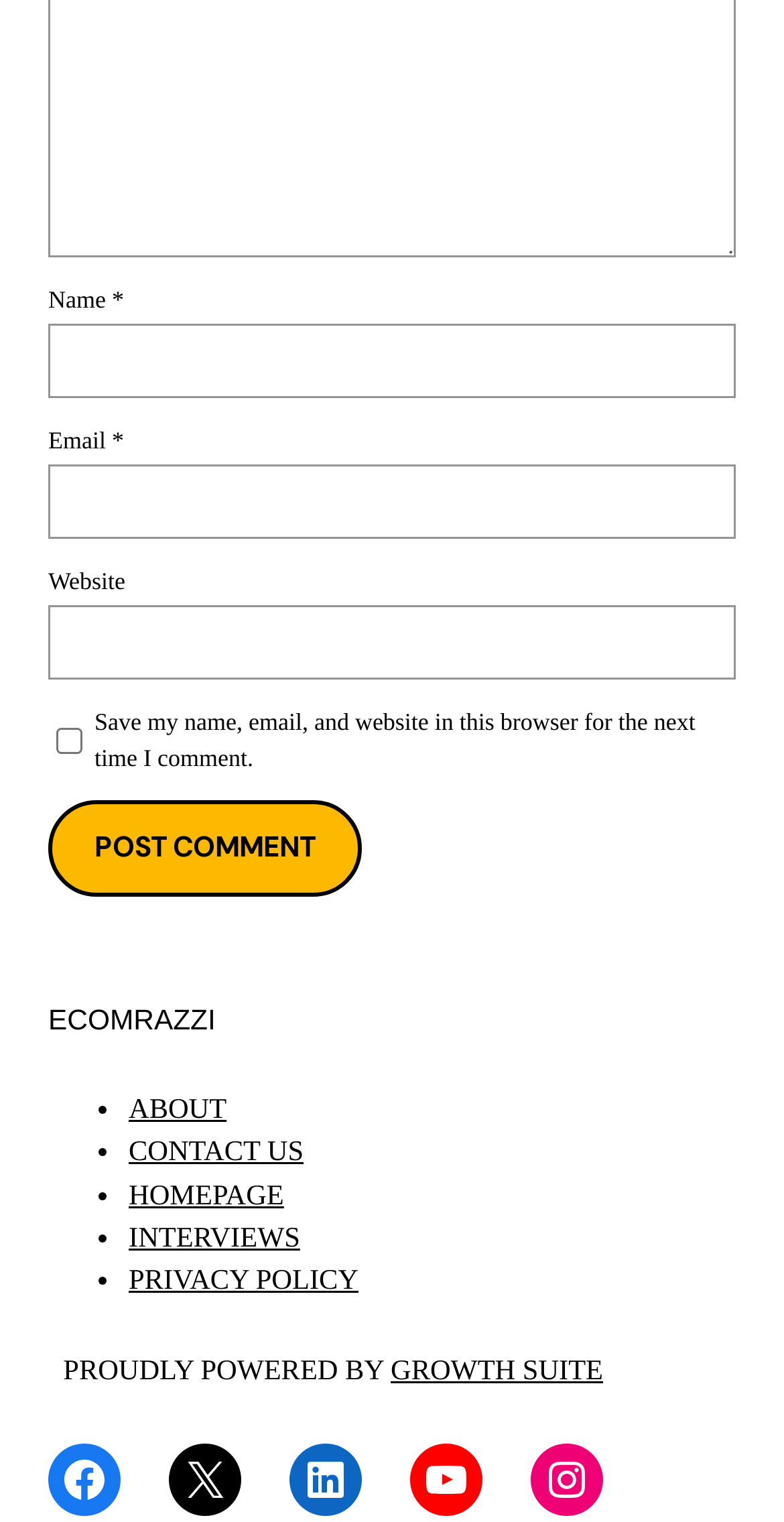Provide the bounding box coordinates of the section that needs to be clicked to accomplish the following instruction: "Check the Save my name, email, and website in this browser for the next time I comment checkbox."

[0.072, 0.467, 0.105, 0.505]